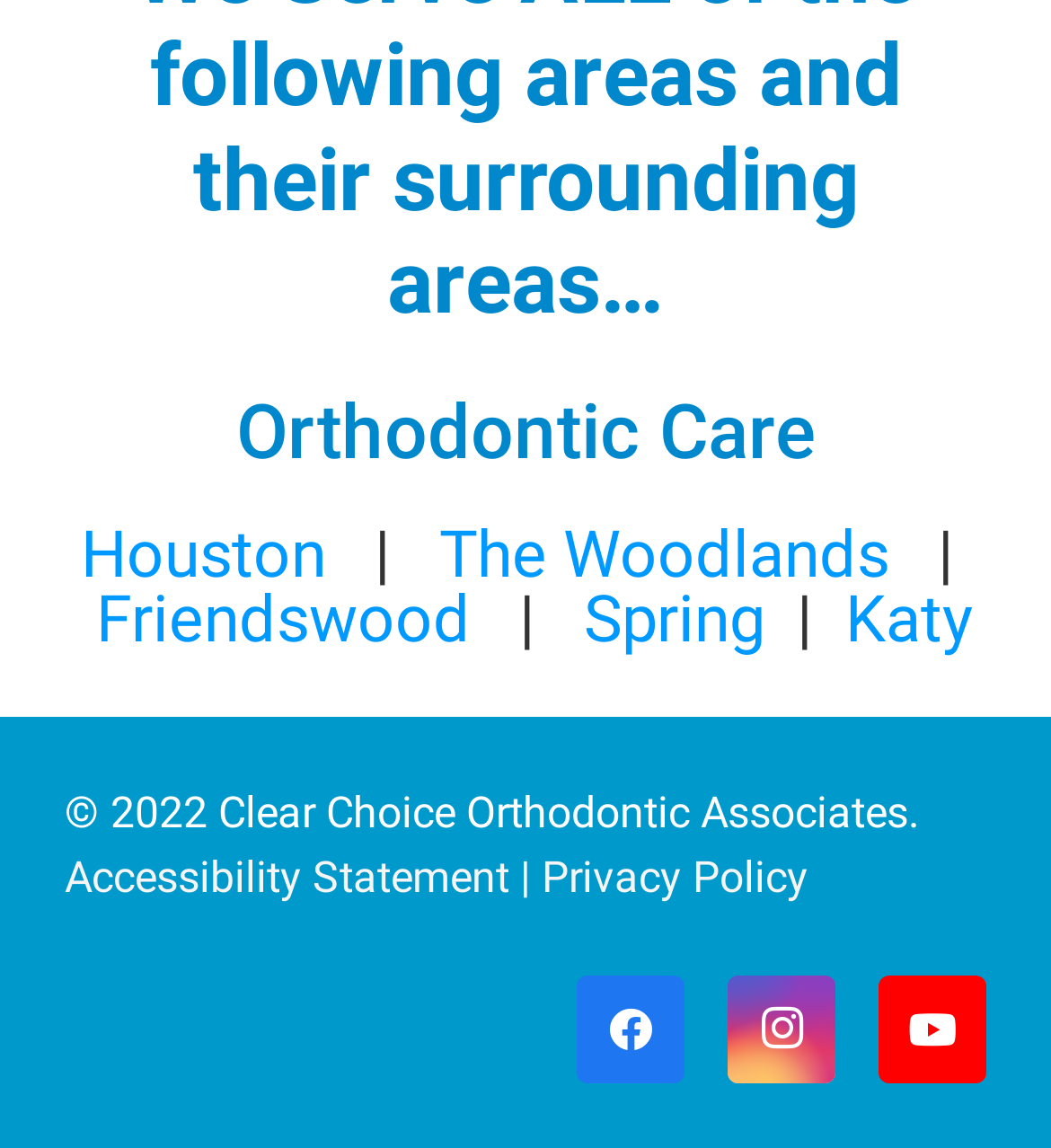Could you highlight the region that needs to be clicked to execute the instruction: "Open the menu"?

None